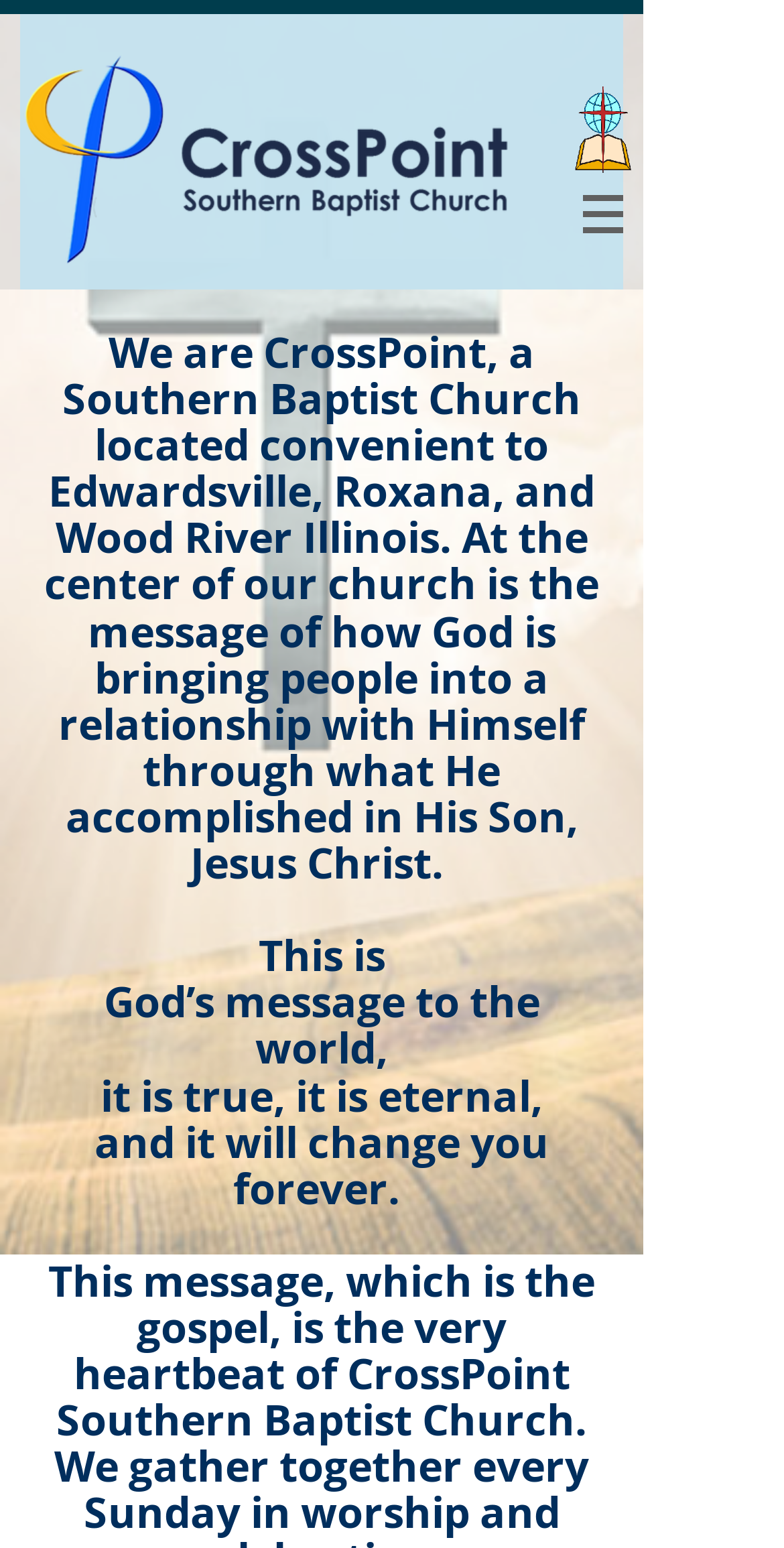What is the name of the church?
Can you offer a detailed and complete answer to this question?

Based on the root element 'CrossPoint Southern Baptist Church | Home', I can infer that the name of the church is CrossPoint.